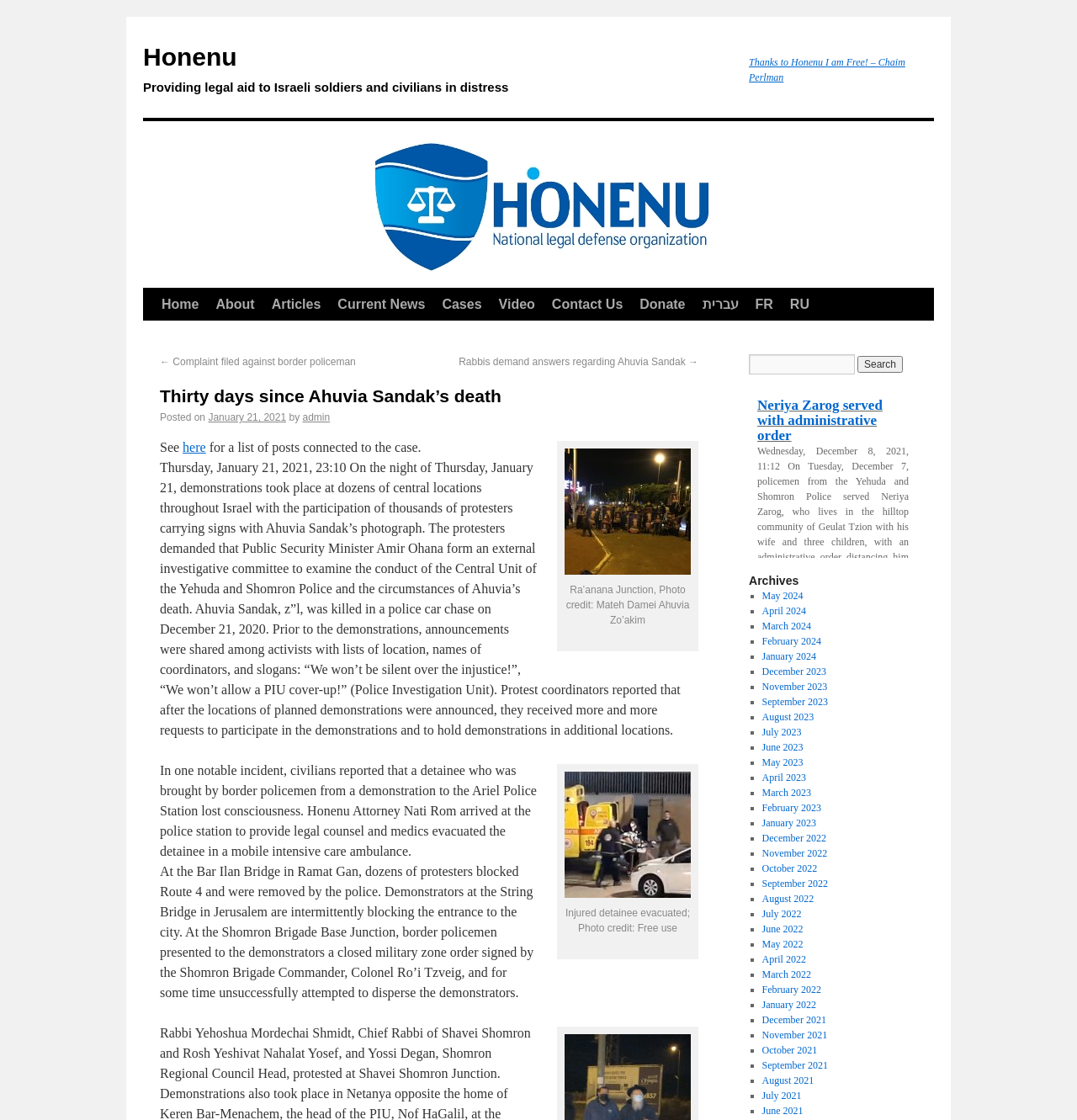Summarize the webpage with intricate details.

The webpage is about Honenu, an organization providing legal aid to Israeli soldiers and civilians in distress. At the top, there is a navigation menu with links to "Home", "About", "Articles", "Current News", "Cases", "Video", "Contact Us", "Donate", and language options. Below the navigation menu, there is a heading "Thirty days since Ahuvia Sandak's death" with a link to a related article.

On the left side, there are two links to news articles, one about a complaint filed against a border policeman and another about rabbis demanding answers regarding Ahuvia Sandak's death. Below these links, there is a section with a heading "Thirty days since Ahuvia Sandak's death" and a paragraph describing demonstrations that took place throughout Israel, demanding an external investigative committee to examine the conduct of the police and the circumstances of Ahuvia's death.

There are two images on the page, one showing a protest at Ra'anana Junction and another showing an injured detainee being evacuated. The images are accompanied by captions describing the scenes.

The main content of the page is a series of news articles and updates about Ahuvia Sandak's case, including protests, demonstrations, and legal actions taken by Honenu. The articles are dated and include descriptions of events, quotes from rabbis and public figures, and details about the investigations.

On the right side, there is a search bar and a section with links to archives of news articles, organized by month and year. There are also several list markers (■) separating the links to the archives.

Overall, the webpage provides information and updates about Ahuvia Sandak's case and Honenu's activities, with a focus on news articles, protests, and legal actions.